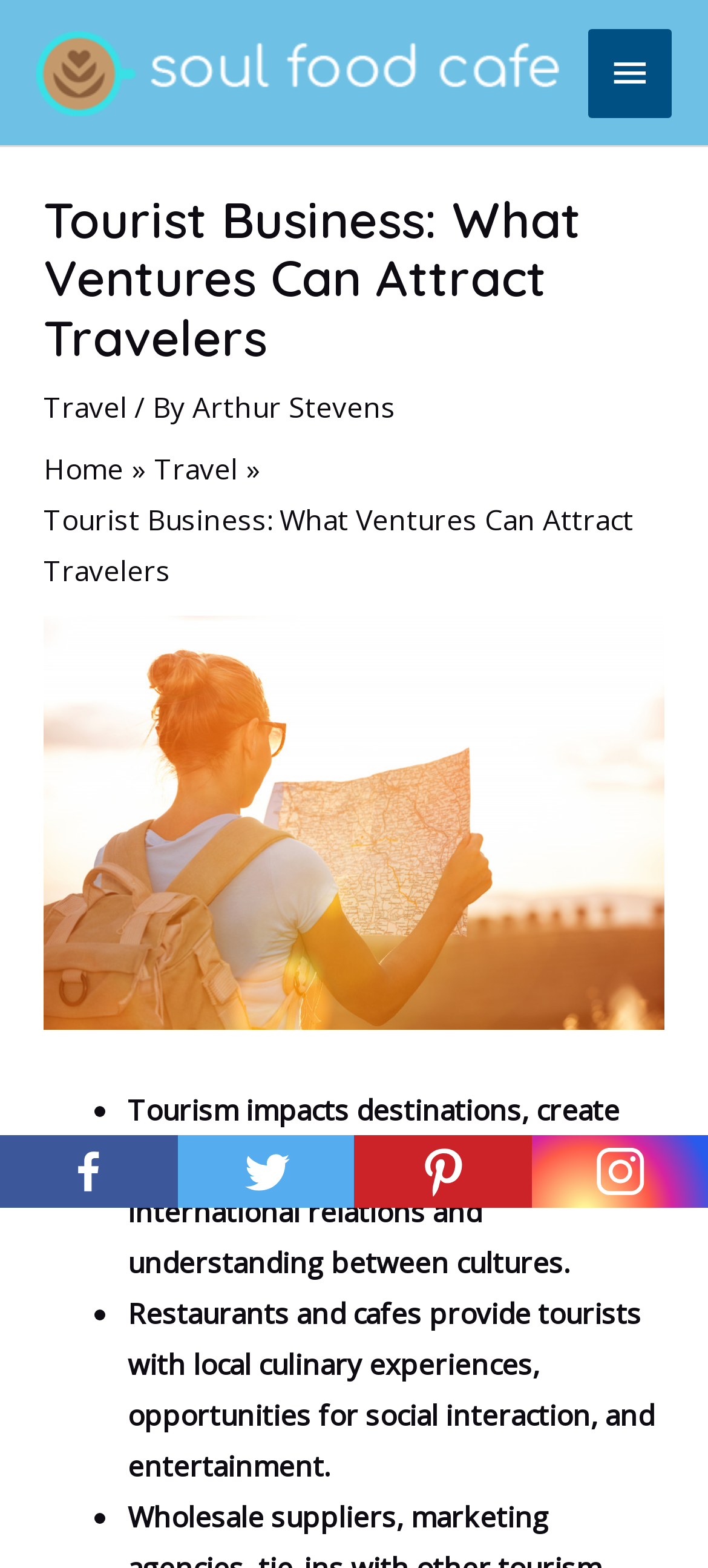Identify the coordinates of the bounding box for the element that must be clicked to accomplish the instruction: "Click the MAIN MENU button".

[0.83, 0.018, 0.949, 0.075]